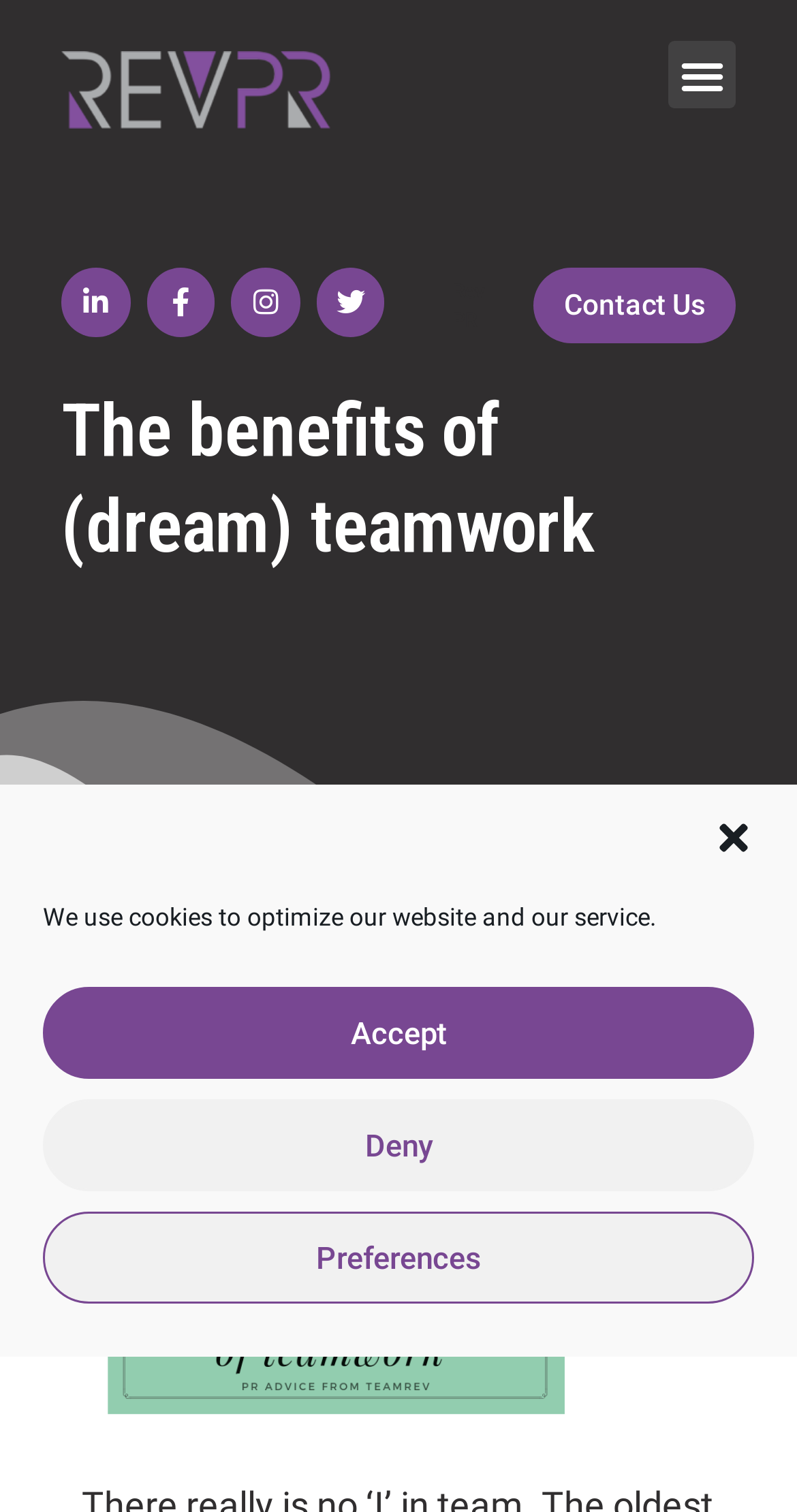Provide the bounding box coordinates for the area that should be clicked to complete the instruction: "Contact Us".

[0.669, 0.177, 0.923, 0.227]